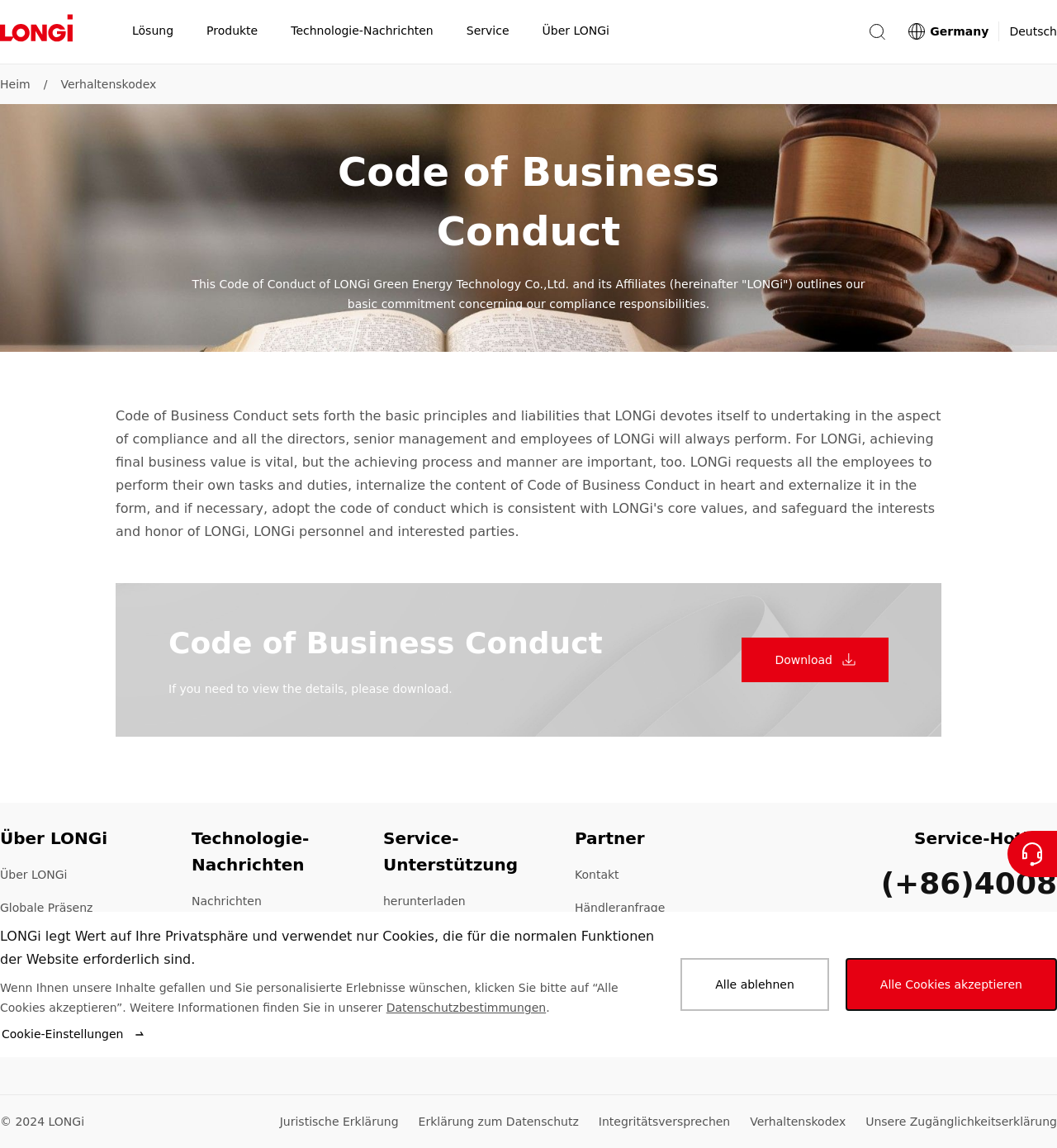What is the copyright year of the webpage? Examine the screenshot and reply using just one word or a brief phrase.

2024